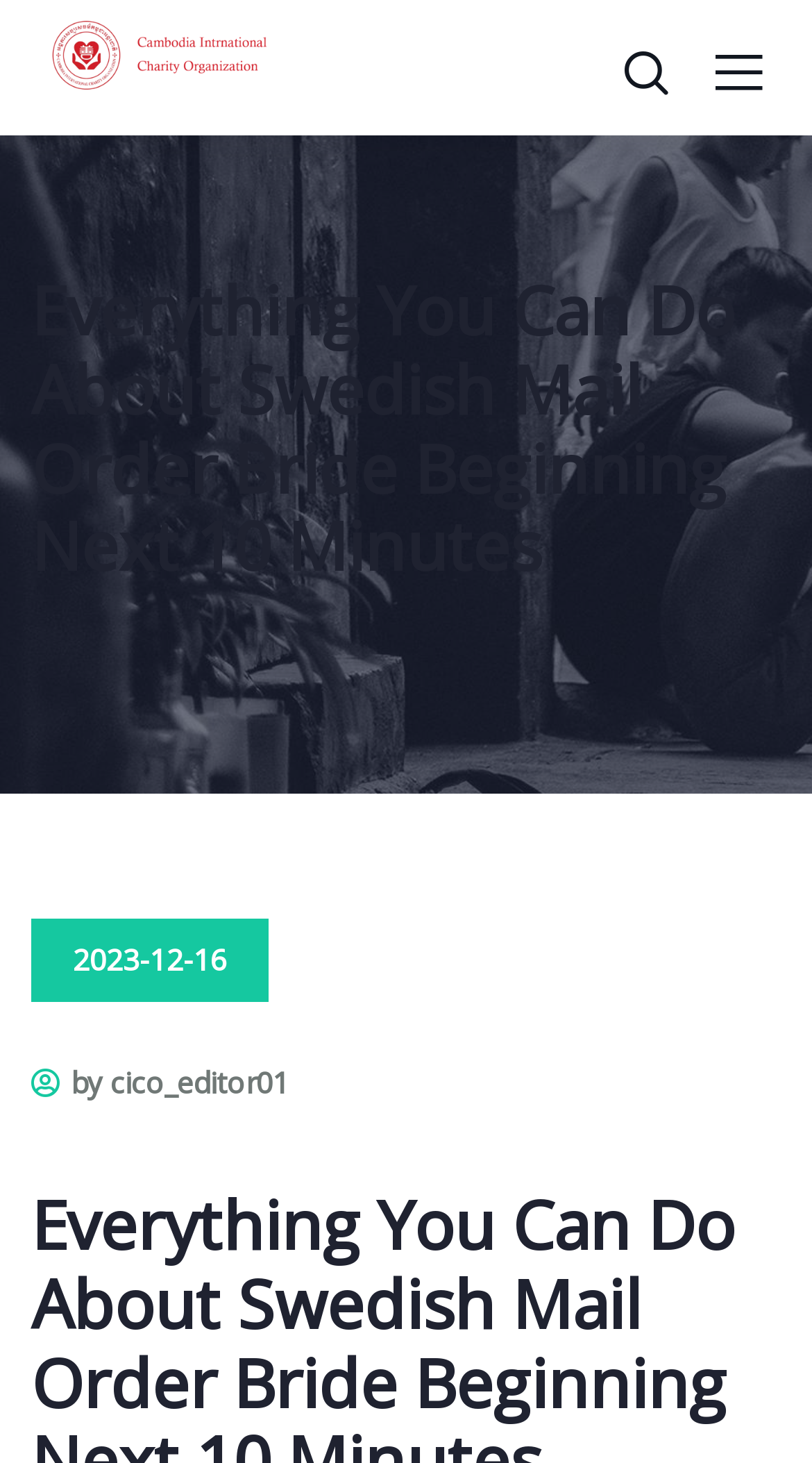Based on the image, provide a detailed and complete answer to the question: 
What is the logo of the website?

I found the logo of the website by looking at the image element located at the top of the webpage, which contains the logo 'cico'.